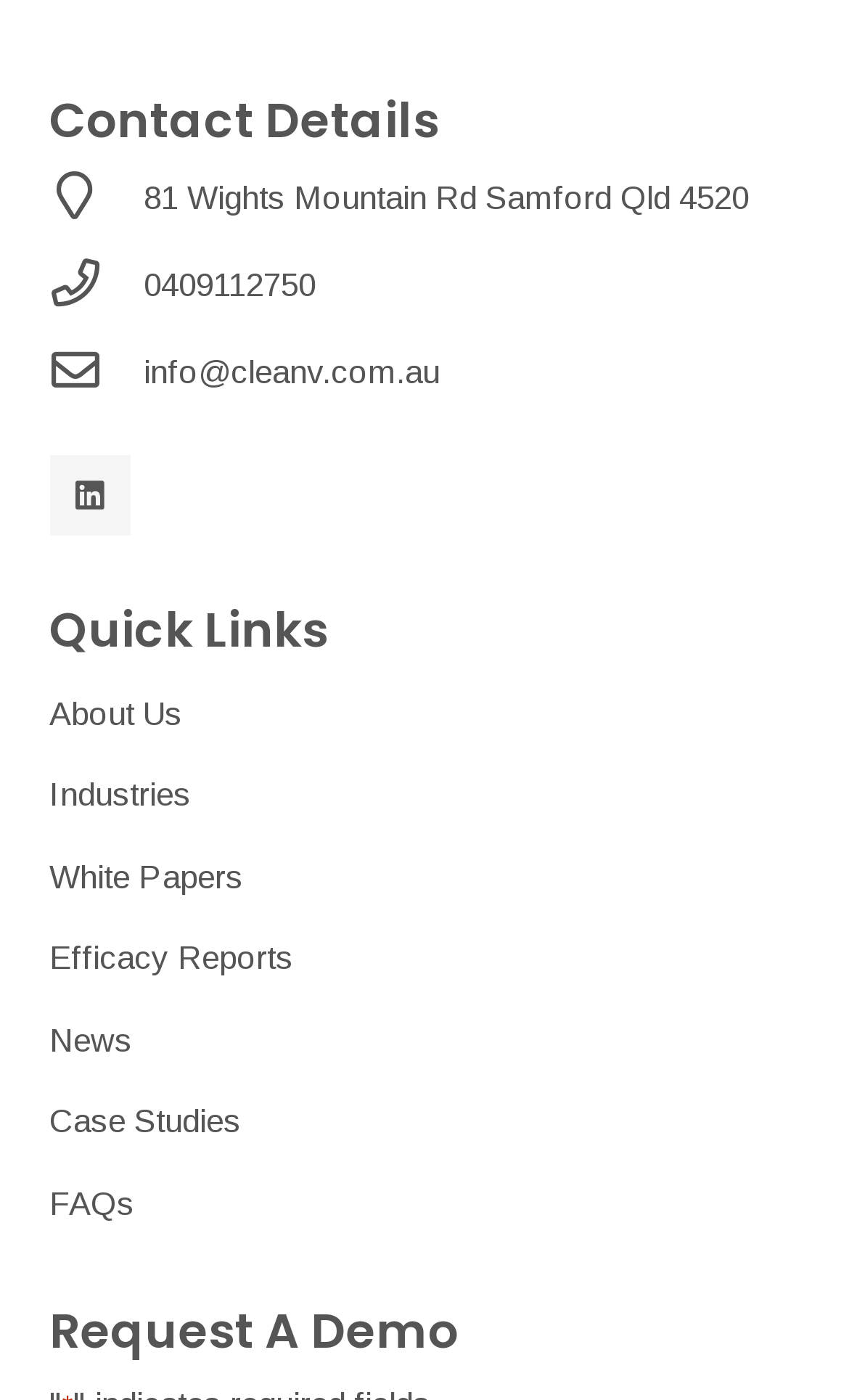Predict the bounding box coordinates of the area that should be clicked to accomplish the following instruction: "Read about us". The bounding box coordinates should consist of four float numbers between 0 and 1, i.e., [left, top, right, bottom].

[0.058, 0.495, 0.214, 0.522]